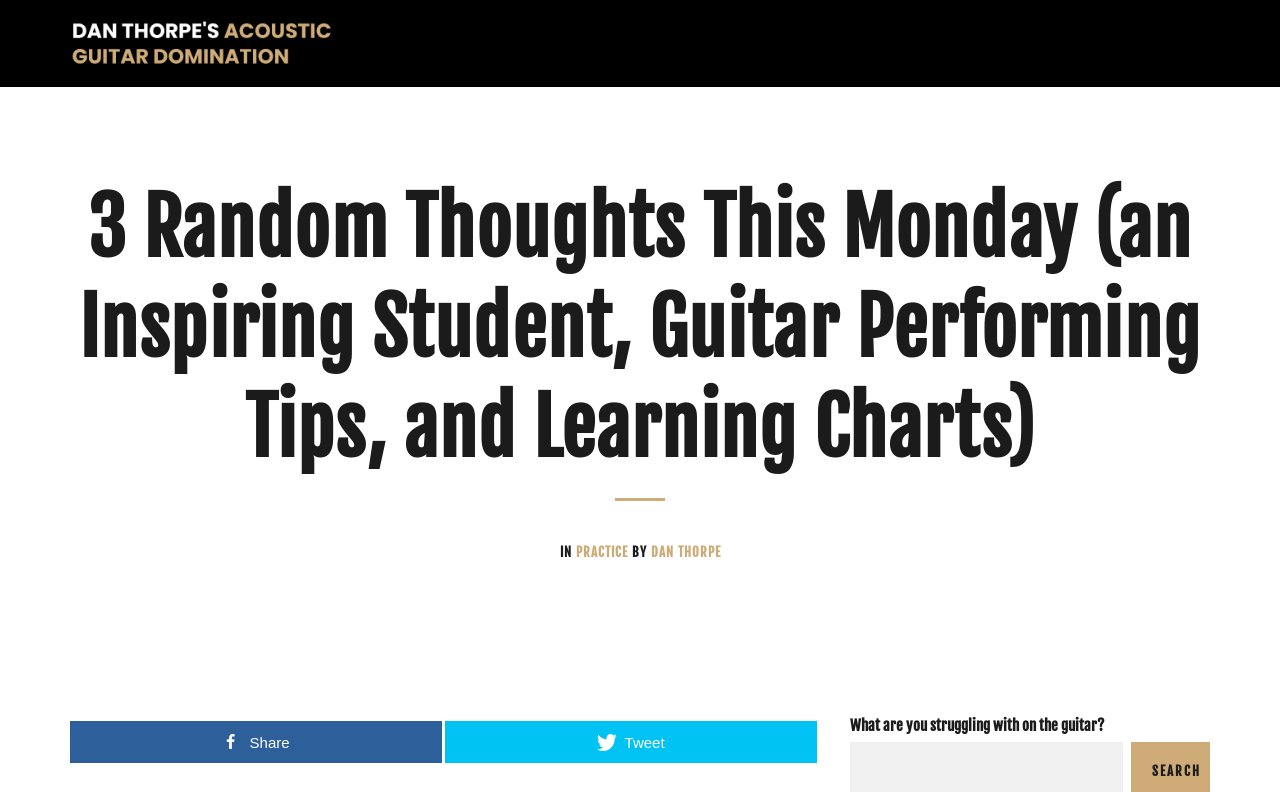Who is the author of the content?
Answer the question with a single word or phrase, referring to the image.

DAN THORPE